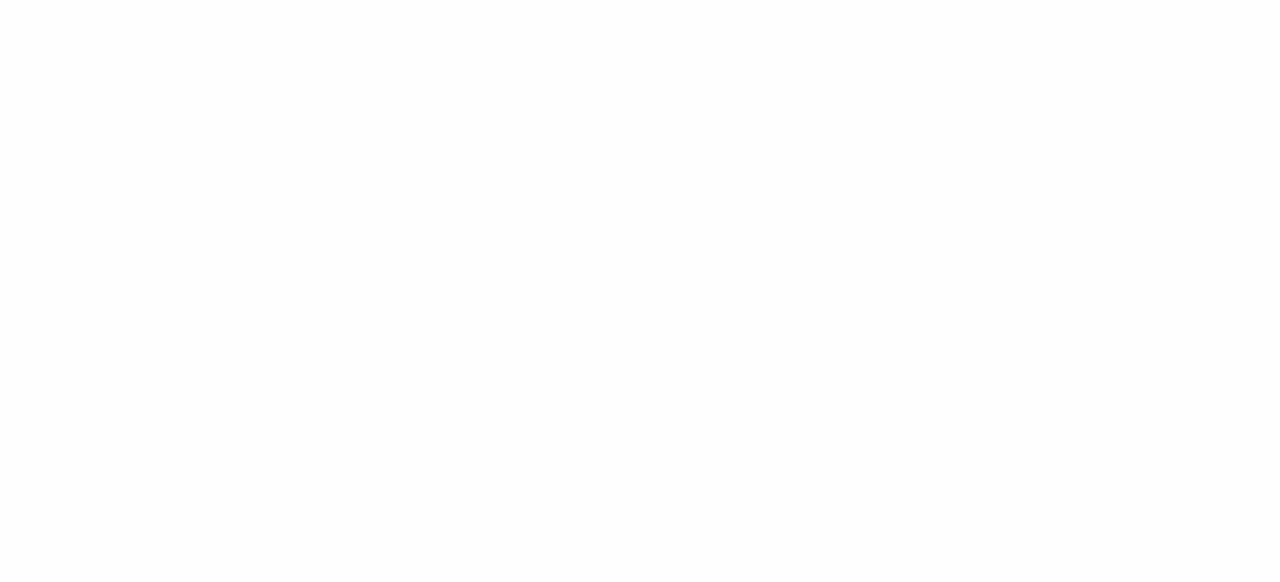What is the phone number to contact?
From the screenshot, supply a one-word or short-phrase answer.

+44 20 3488 6974